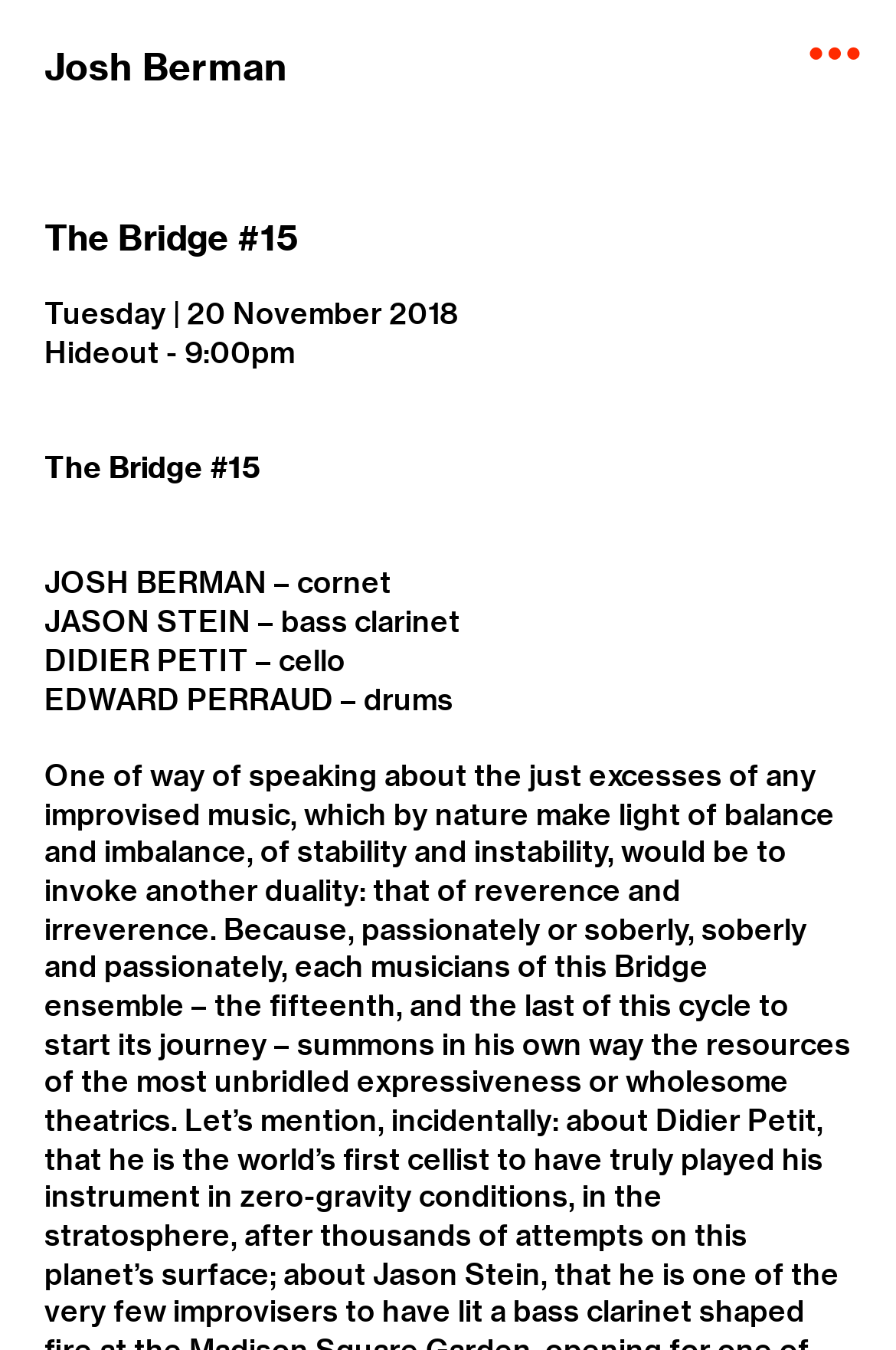Please respond in a single word or phrase: 
What time does the event start?

9:00pm